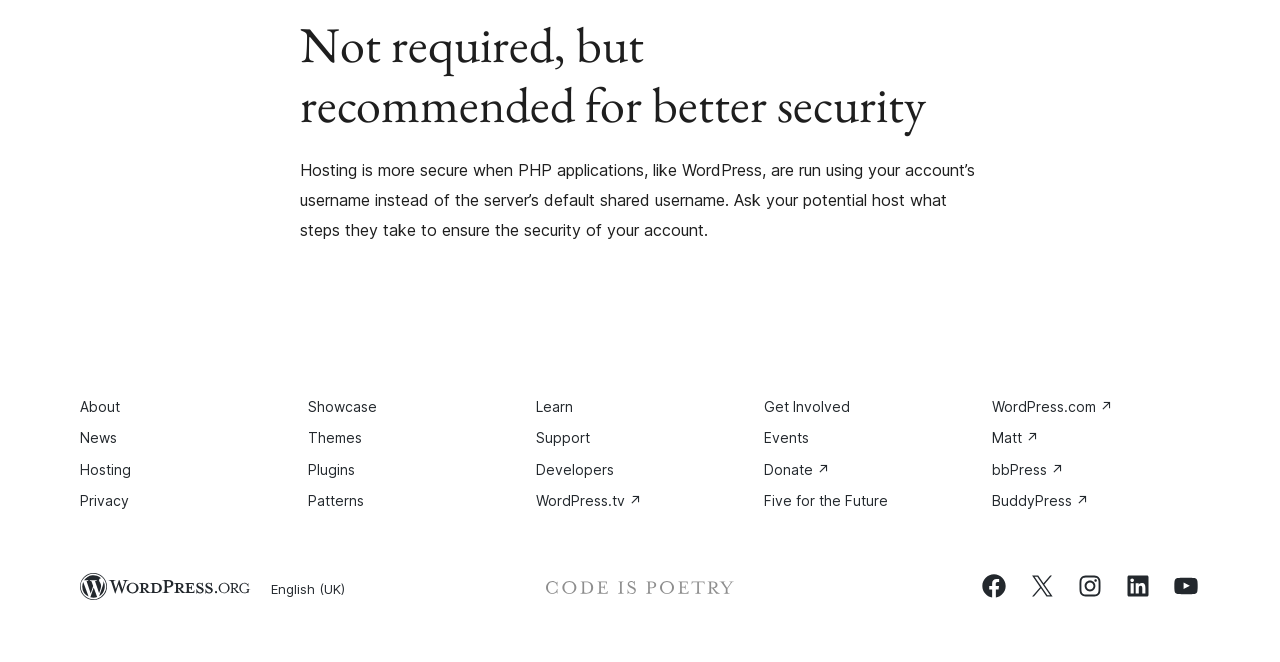Please answer the following question using a single word or phrase: 
How many social media links are at the bottom of the webpage?

5